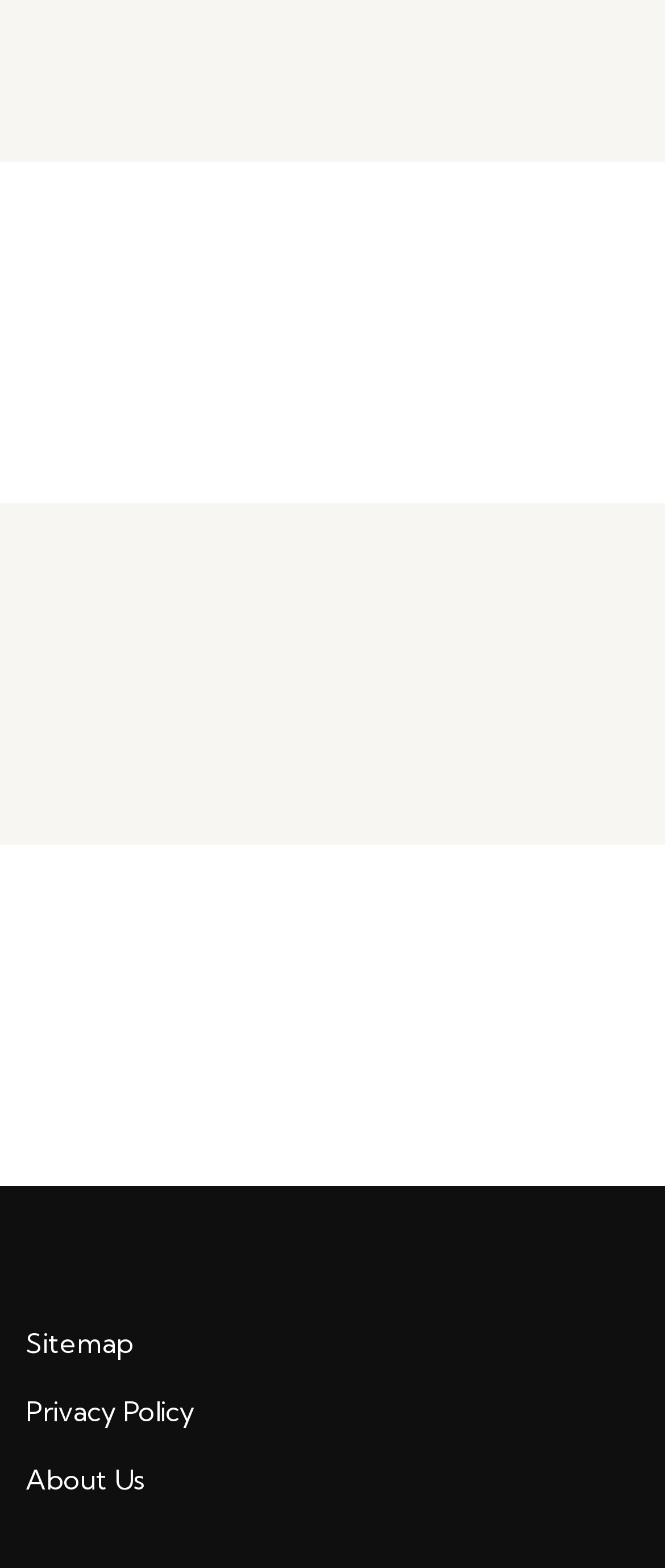Based on the element description, predict the bounding box coordinates (top-left x, top-left y, bottom-right x, bottom-right y) for the UI element in the screenshot: Privacy Policy

[0.038, 0.889, 0.292, 0.91]